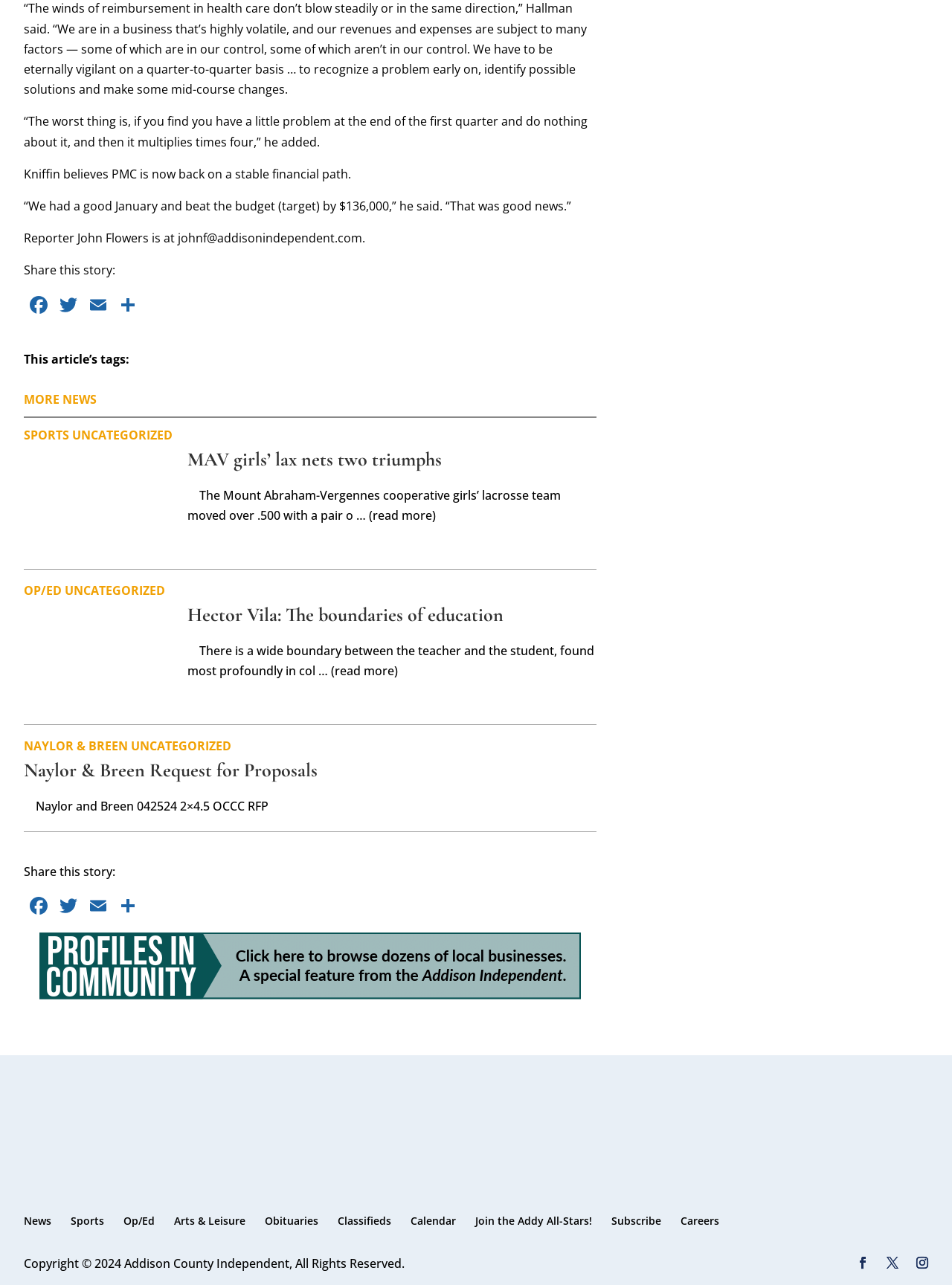Give a one-word or one-phrase response to the question: 
What is the topic of the article quoted by Hallman?

Health care